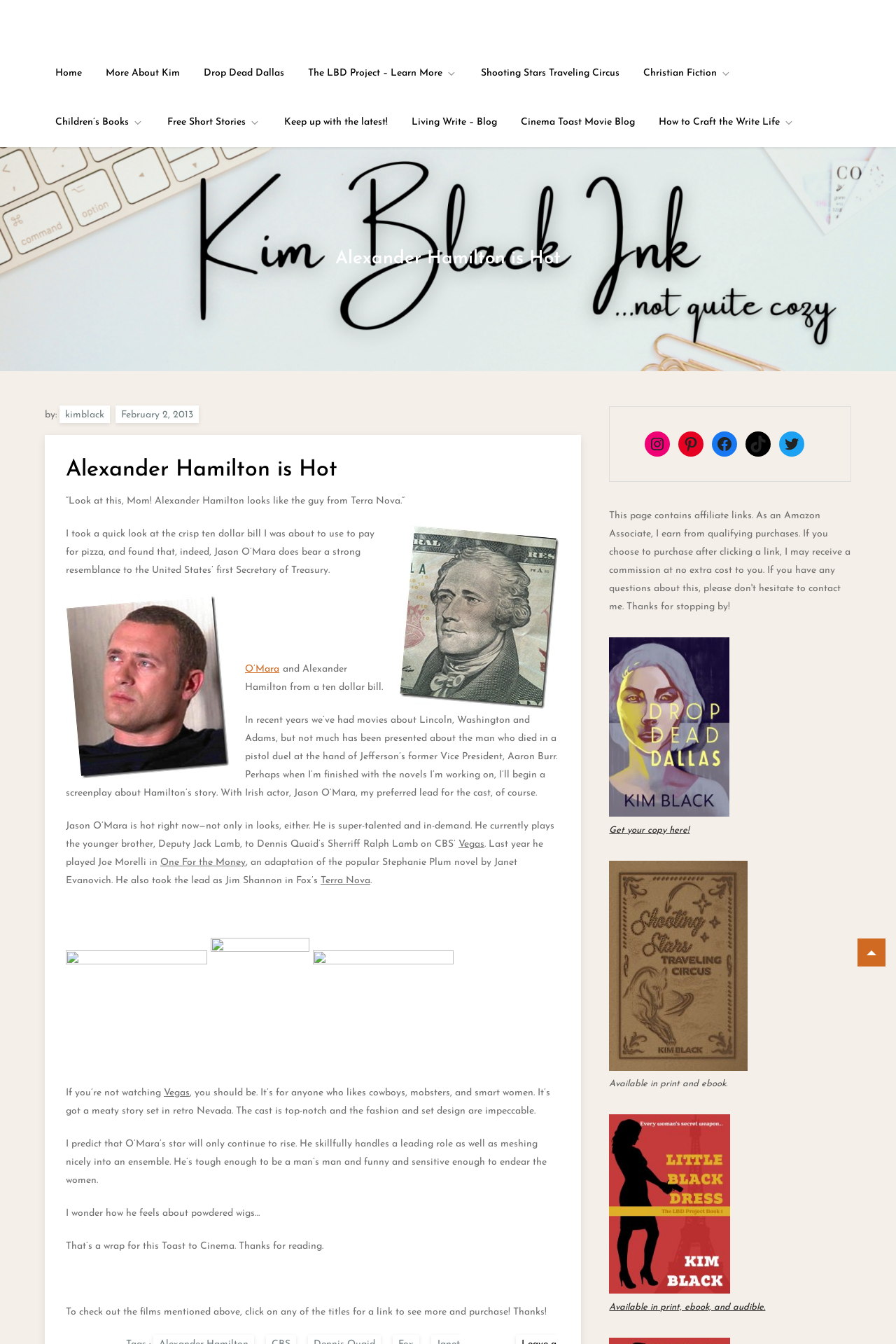Given the element description More About Kim, identify the bounding box coordinates for the UI element on the webpage screenshot. The format should be (top-left x, top-left y, bottom-right x, bottom-right y), with values between 0 and 1.

[0.106, 0.036, 0.212, 0.073]